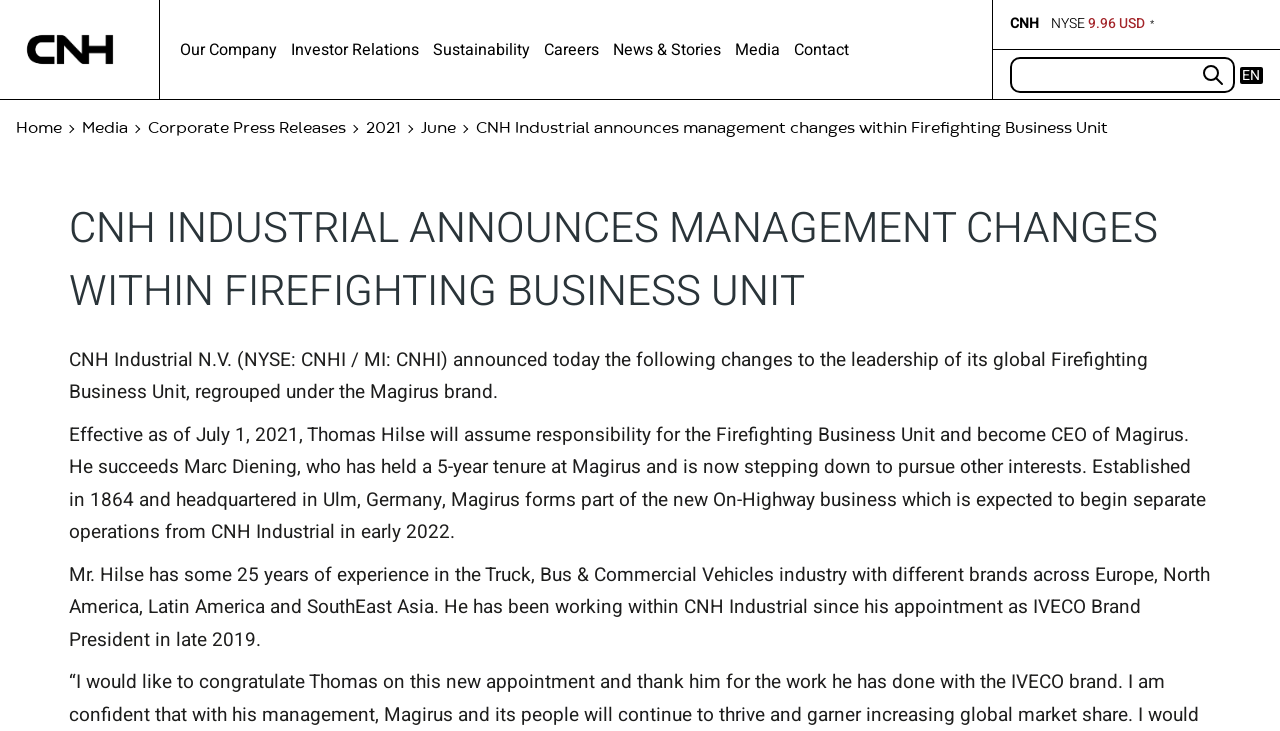Can you pinpoint the bounding box coordinates for the clickable element required for this instruction: "View News & Stories"? The coordinates should be four float numbers between 0 and 1, i.e., [left, top, right, bottom].

[0.479, 0.051, 0.563, 0.084]